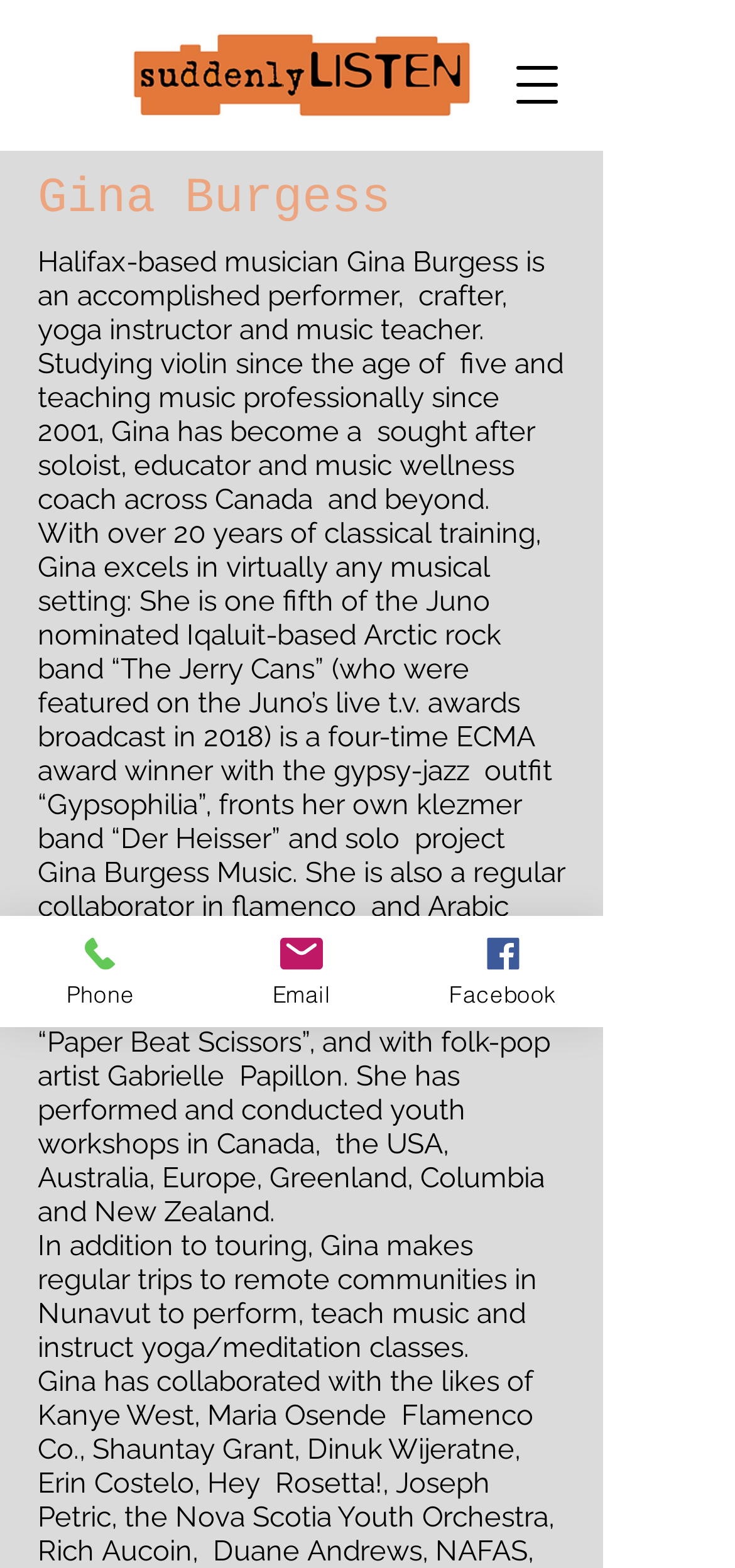What is the name of the band Gina is a part of?
Please provide a comprehensive answer based on the visual information in the image.

The webpage mentions that Gina is one fifth of the Juno-nominated Iqaluit-based Arctic rock band 'The Jerry Cans'. This information is obtained from the second StaticText element that describes Gina's musical background.